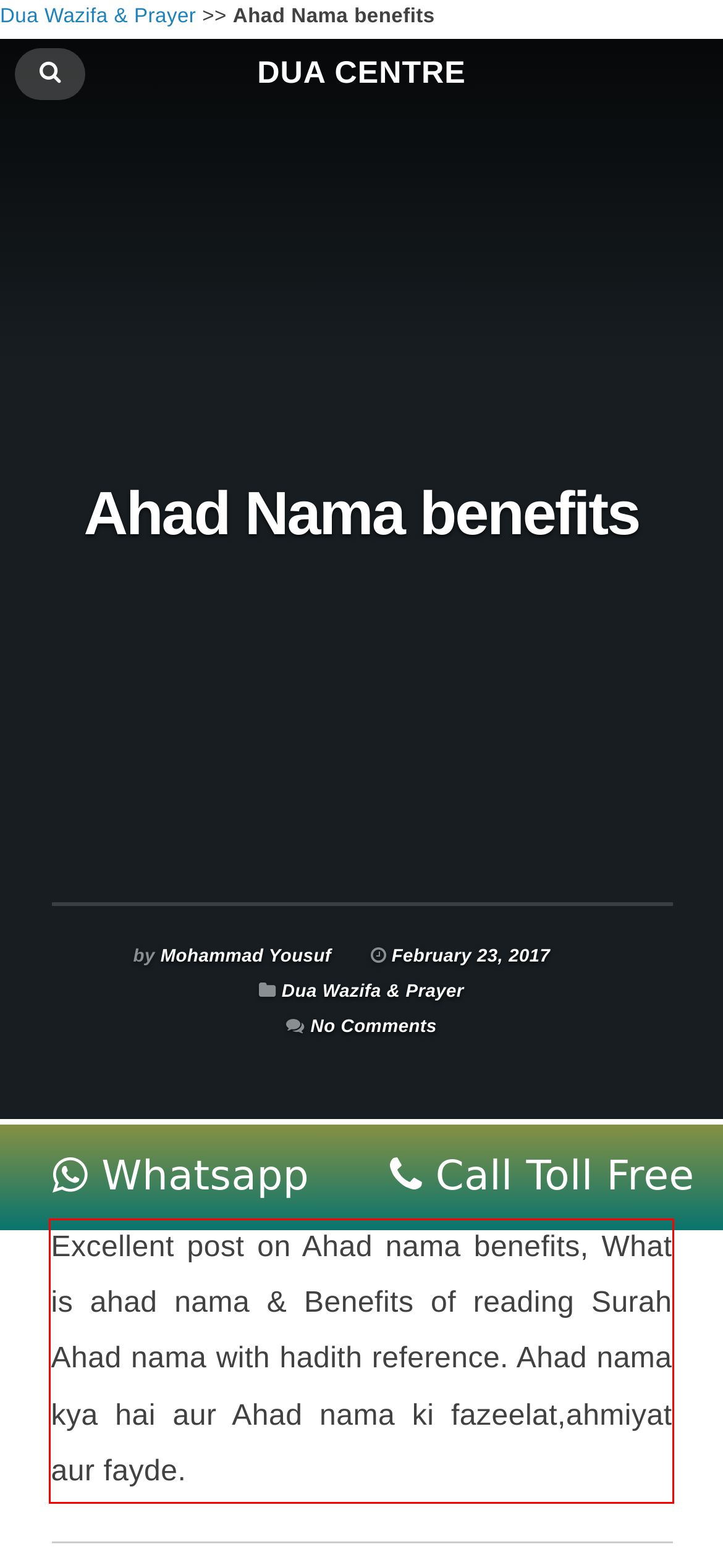You are provided with a screenshot of a webpage that includes a UI element enclosed in a red rectangle. Extract the text content inside this red rectangle.

Excellent post on Ahad nama benefits, What is ahad nama & Benefits of reading Surah Ahad nama with hadith reference. Ahad nama kya hai aur Ahad nama ki fazeelat,ahmiyat aur fayde.